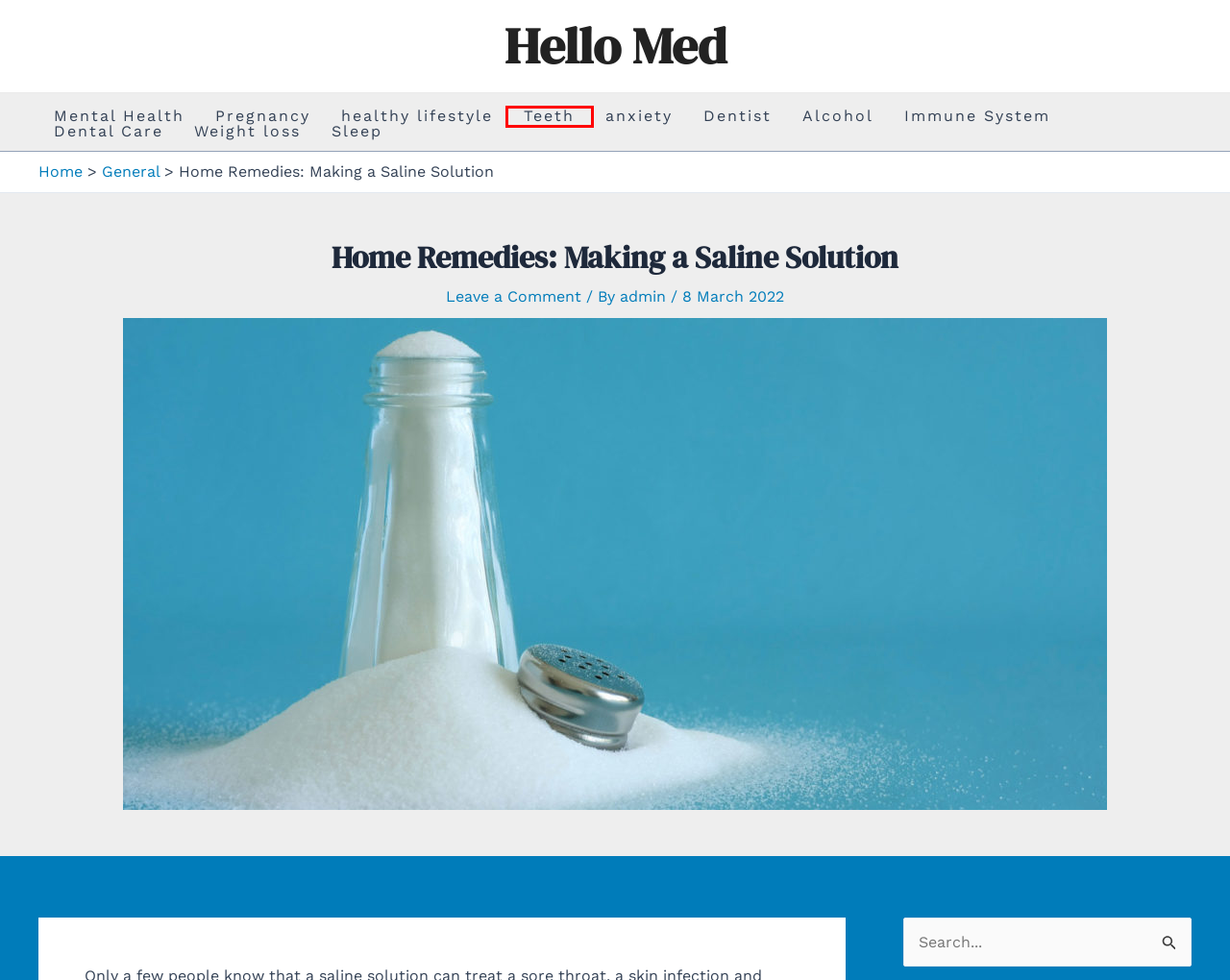You have a screenshot showing a webpage with a red bounding box highlighting an element. Choose the webpage description that best fits the new webpage after clicking the highlighted element. The descriptions are:
A. healthy lifestyle – Hello Med
B. Dental Care – Hello Med
C. Hello Med
D. anxiety – Hello Med
E. Teeth – Hello Med
F. Sleep – Hello Med
G. General – Hello Med
H. Mental Health – Hello Med

E